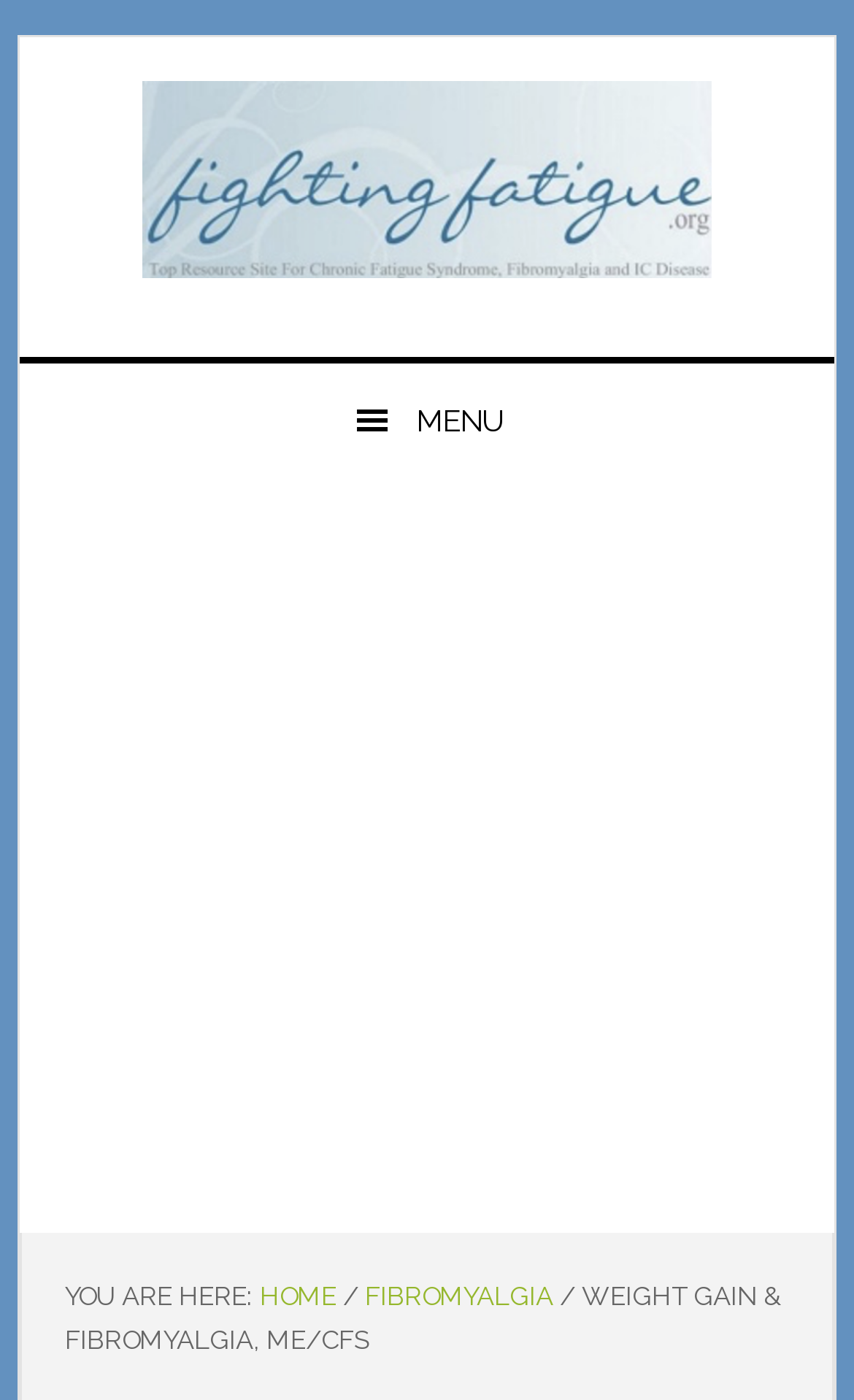What is the purpose of the 'Skip to' links?
Please elaborate on the answer to the question with detailed information.

The 'Skip to' links are likely provided for accessibility purposes, allowing users to quickly navigate to specific sections of the webpage, such as primary navigation, content, or sidebars, which is a common practice in web design to improve user experience.